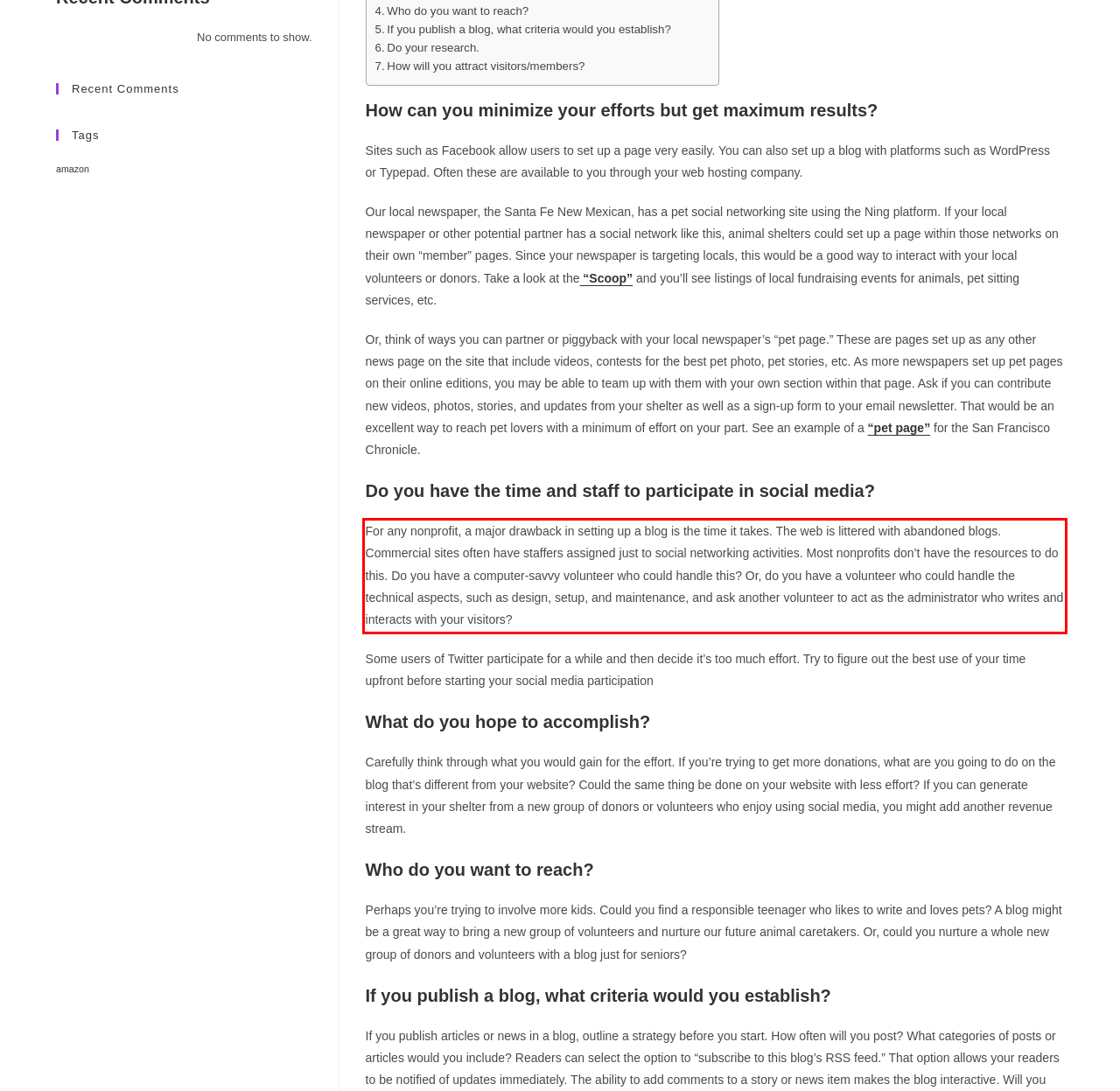Inspect the webpage screenshot that has a red bounding box and use OCR technology to read and display the text inside the red bounding box.

For any nonprofit, a major drawback in setting up a blog is the time it takes. The web is littered with abandoned blogs. Commercial sites often have staffers assigned just to social networking activities. Most nonprofits don’t have the resources to do this. Do you have a computer-savvy volunteer who could handle this? Or, do you have a volunteer who could handle the technical aspects, such as design, setup, and maintenance, and ask another volunteer to act as the administrator who writes and interacts with your visitors?